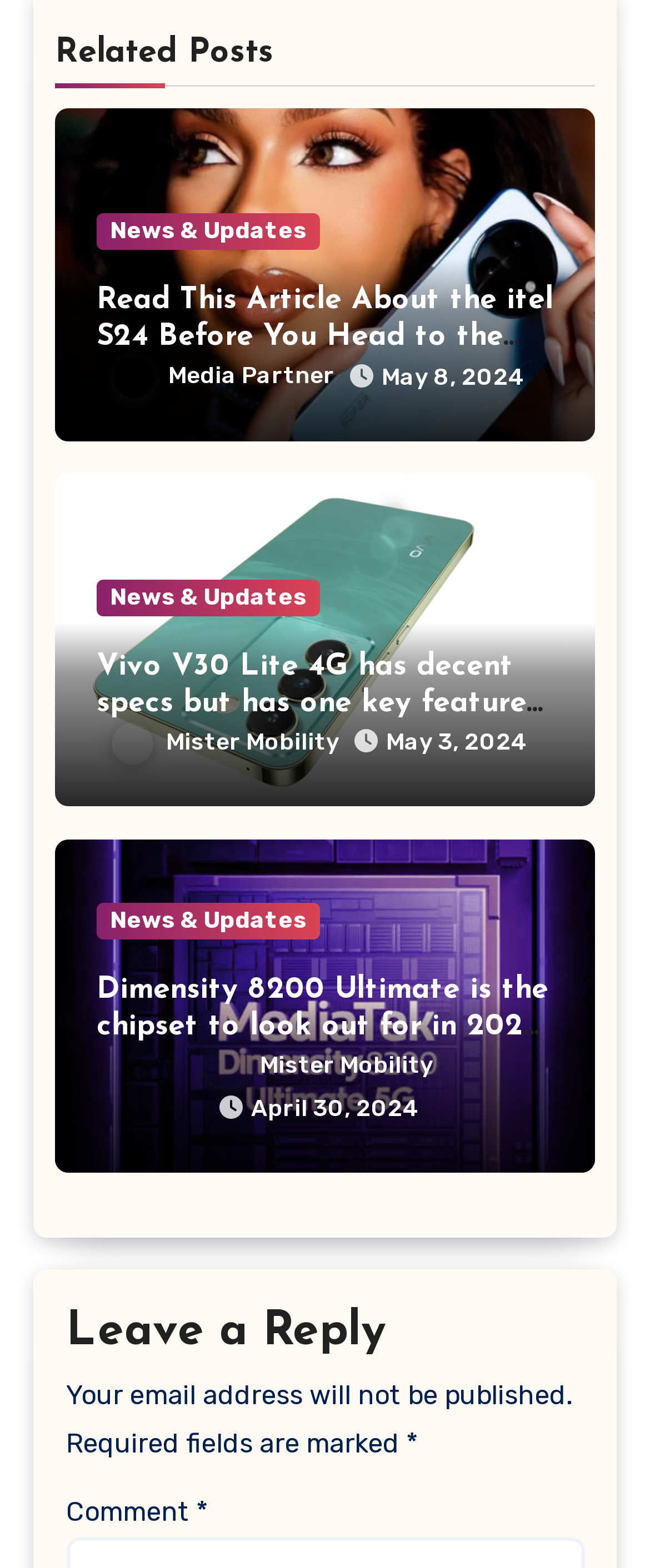Identify the bounding box coordinates of the clickable region required to complete the instruction: "Go to the home page". The coordinates should be given as four float numbers within the range of 0 and 1, i.e., [left, top, right, bottom].

None